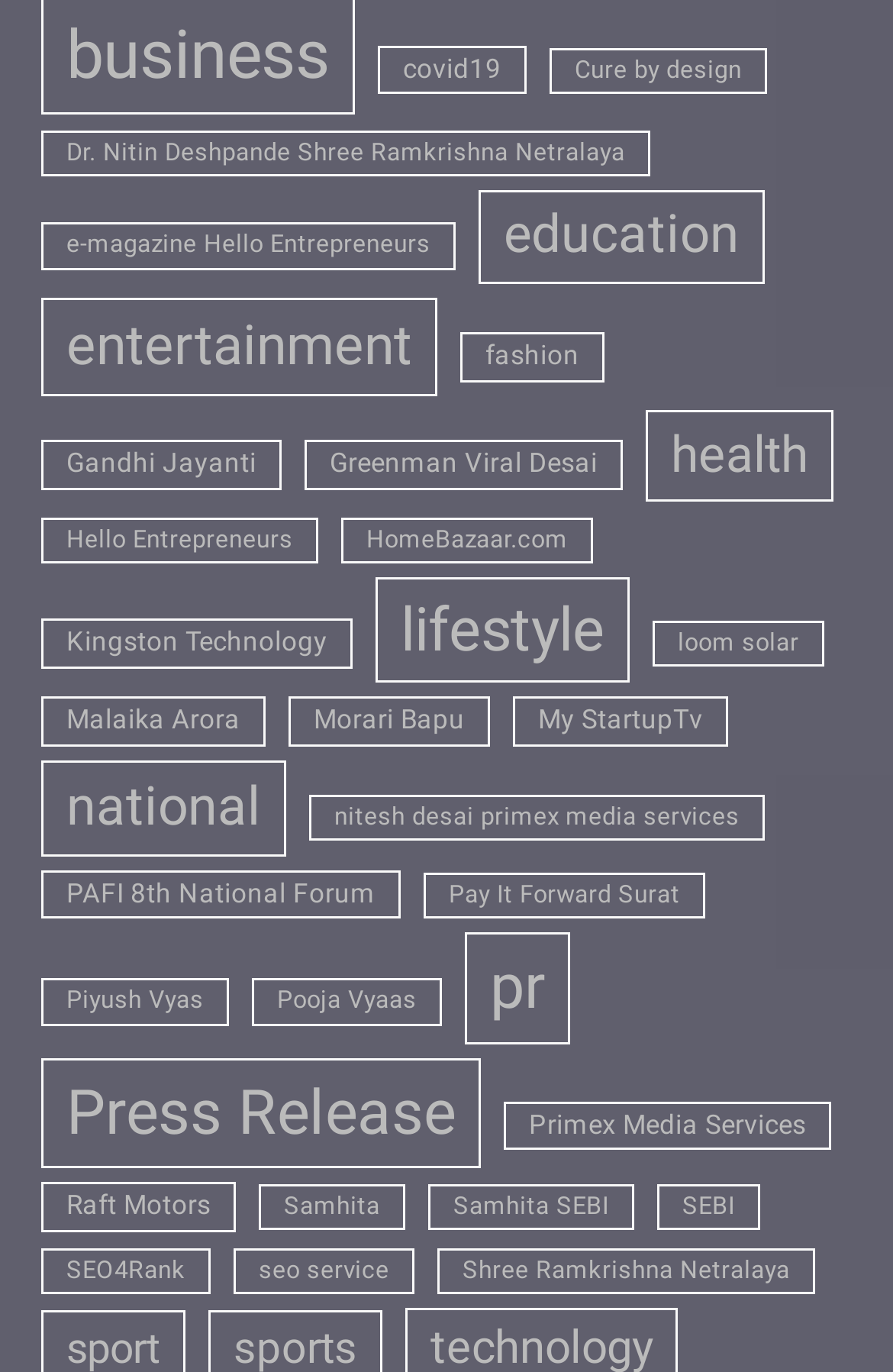Using the description: "HomeBazaar.com", identify the bounding box of the corresponding UI element in the screenshot.

[0.382, 0.377, 0.664, 0.41]